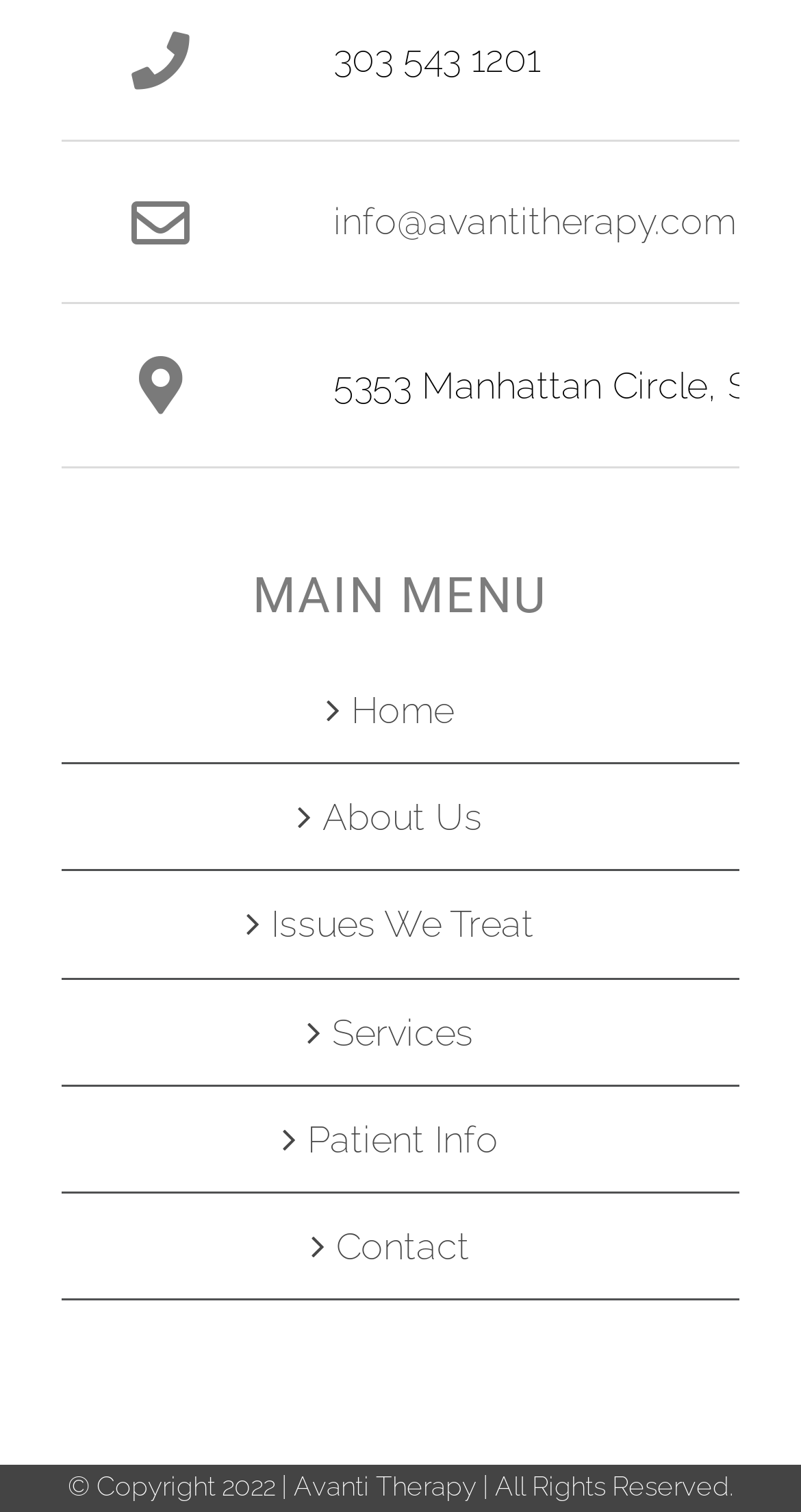Provide the bounding box coordinates of the HTML element this sentence describes: "About Us". The bounding box coordinates consist of four float numbers between 0 and 1, i.e., [left, top, right, bottom].

[0.108, 0.519, 0.897, 0.561]